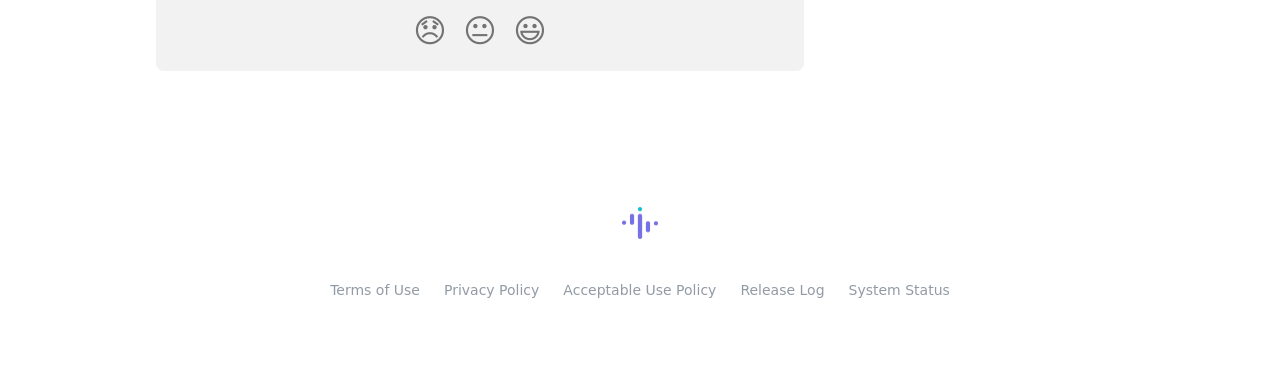Is there an image on the page?
Please answer the question with as much detail as possible using the screenshot.

I looked at the elements on the page and found an image element with the description 'Insightful Knowledgebase'. This image is a child element of the link with the same description.